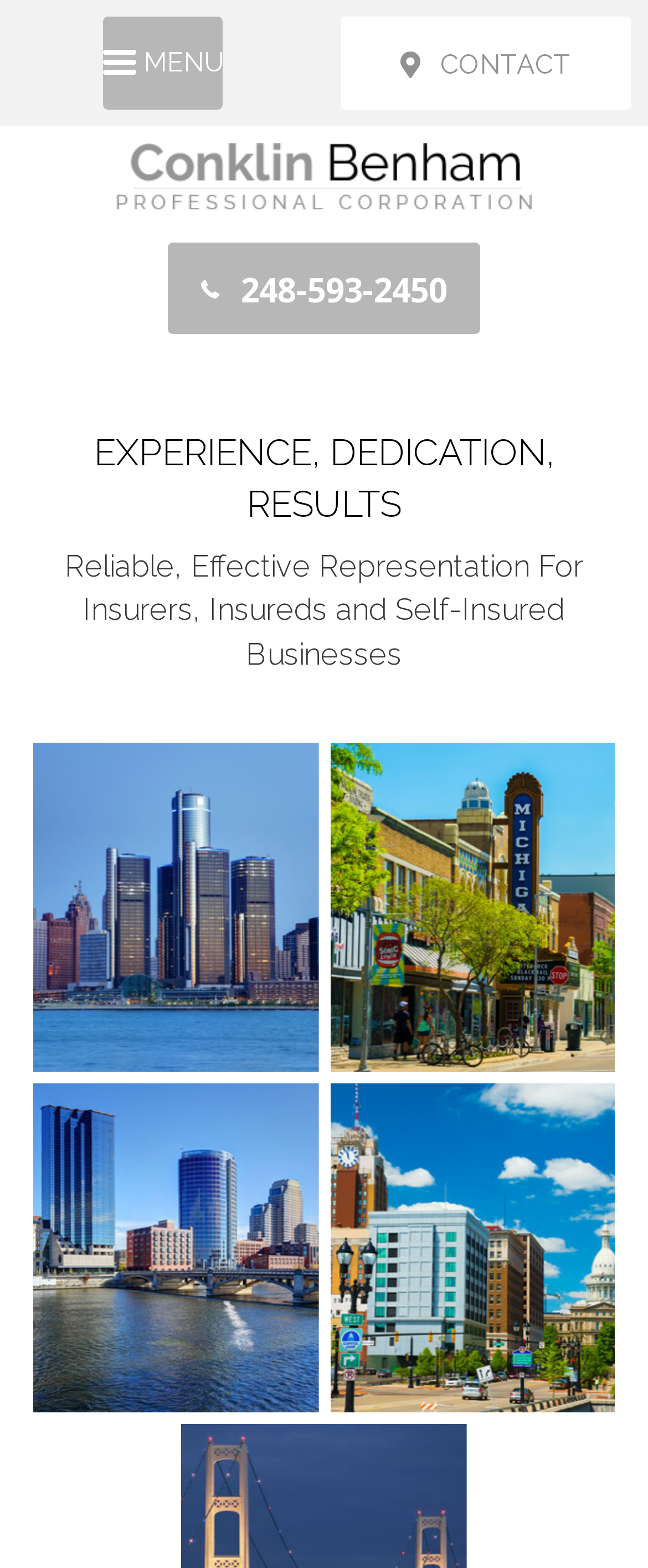Given the element description: "5 Conclusion", predict the bounding box coordinates of this UI element. The coordinates must be four float numbers between 0 and 1, given as [left, top, right, bottom].

None